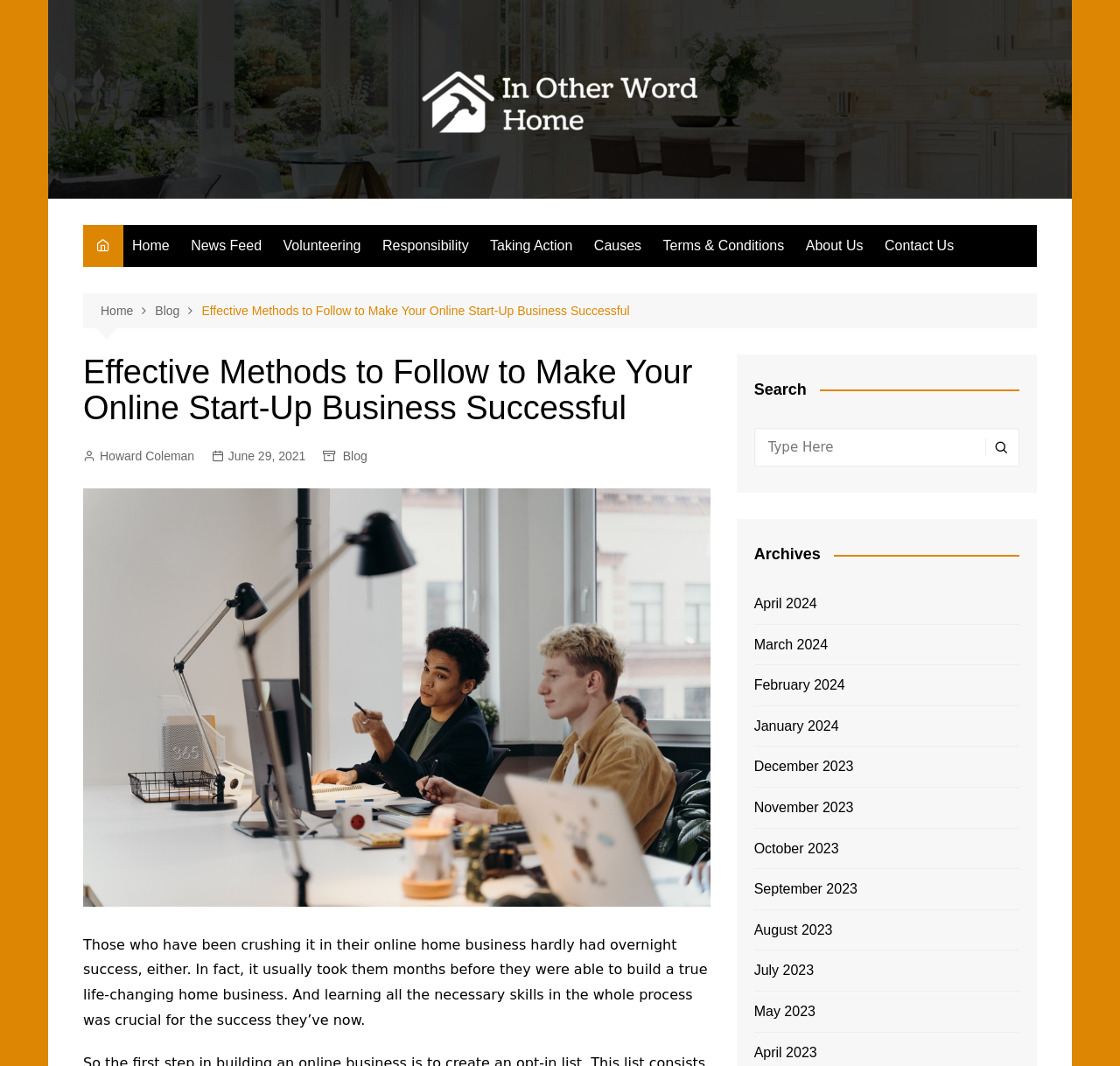Provide a one-word or brief phrase answer to the question:
What is the author of the current blog post?

Howard Coleman